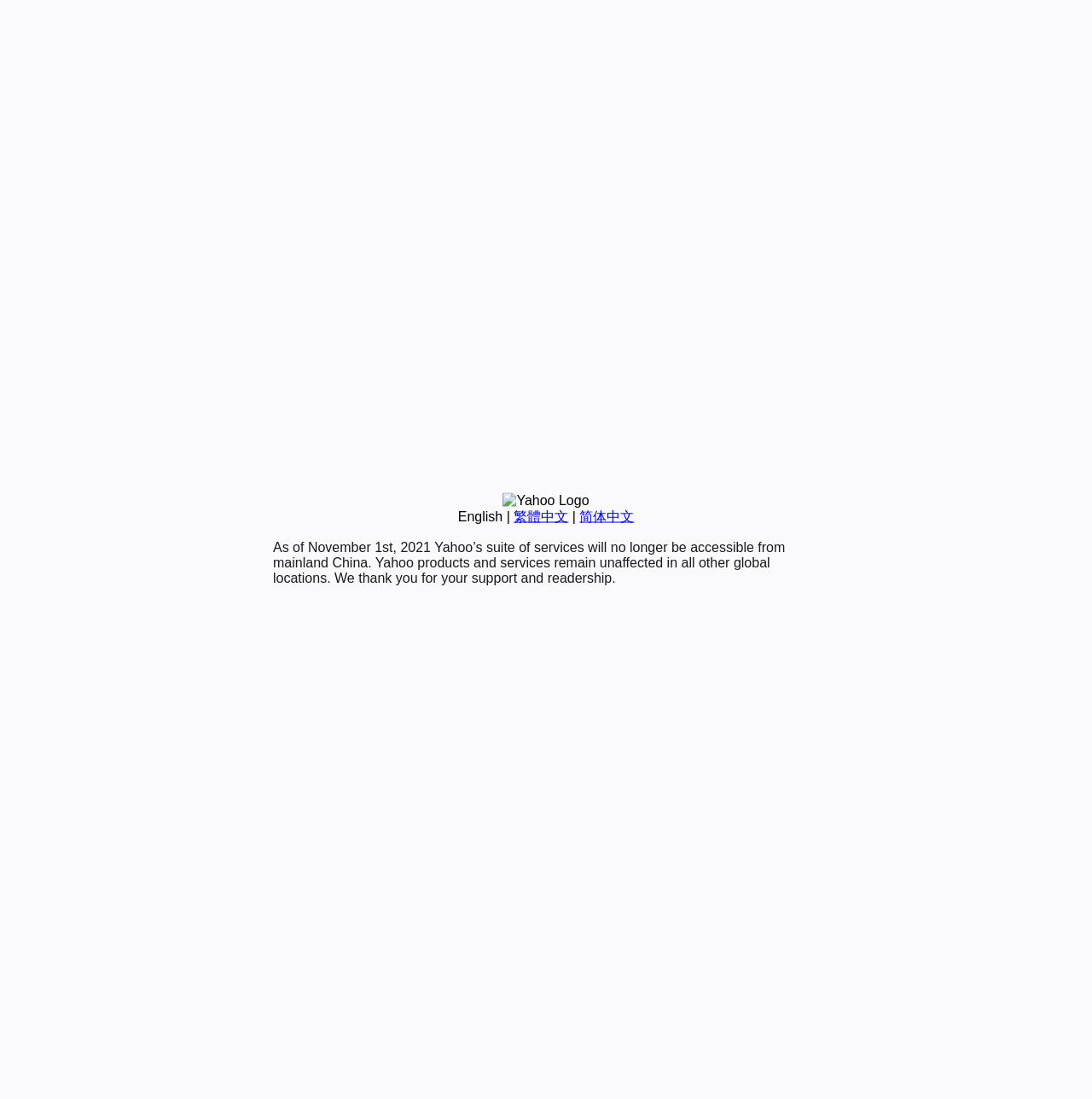Using the format (top-left x, top-left y, bottom-right x, bottom-right y), and given the element description, identify the bounding box coordinates within the screenshot: English

[0.419, 0.463, 0.46, 0.476]